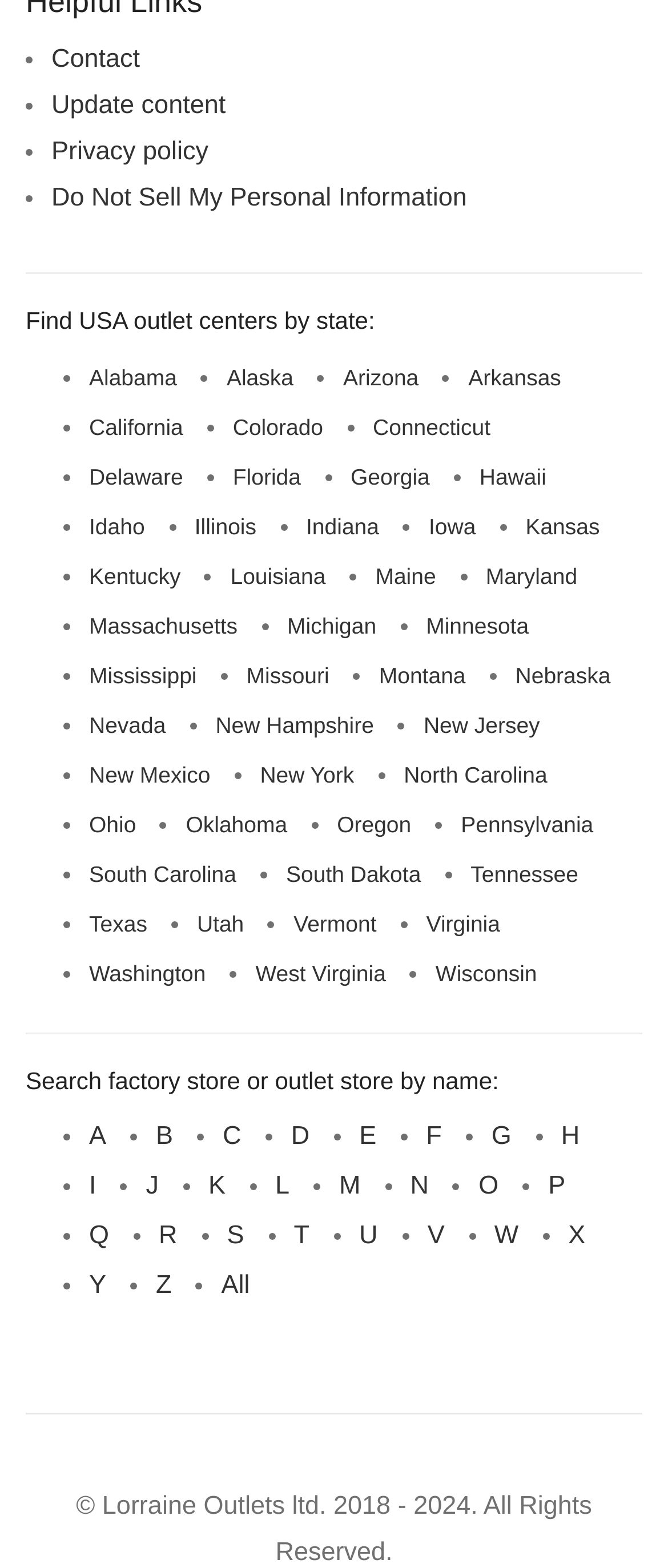Identify the bounding box coordinates of the section that should be clicked to achieve the task described: "Click on Contact".

[0.077, 0.029, 0.209, 0.047]